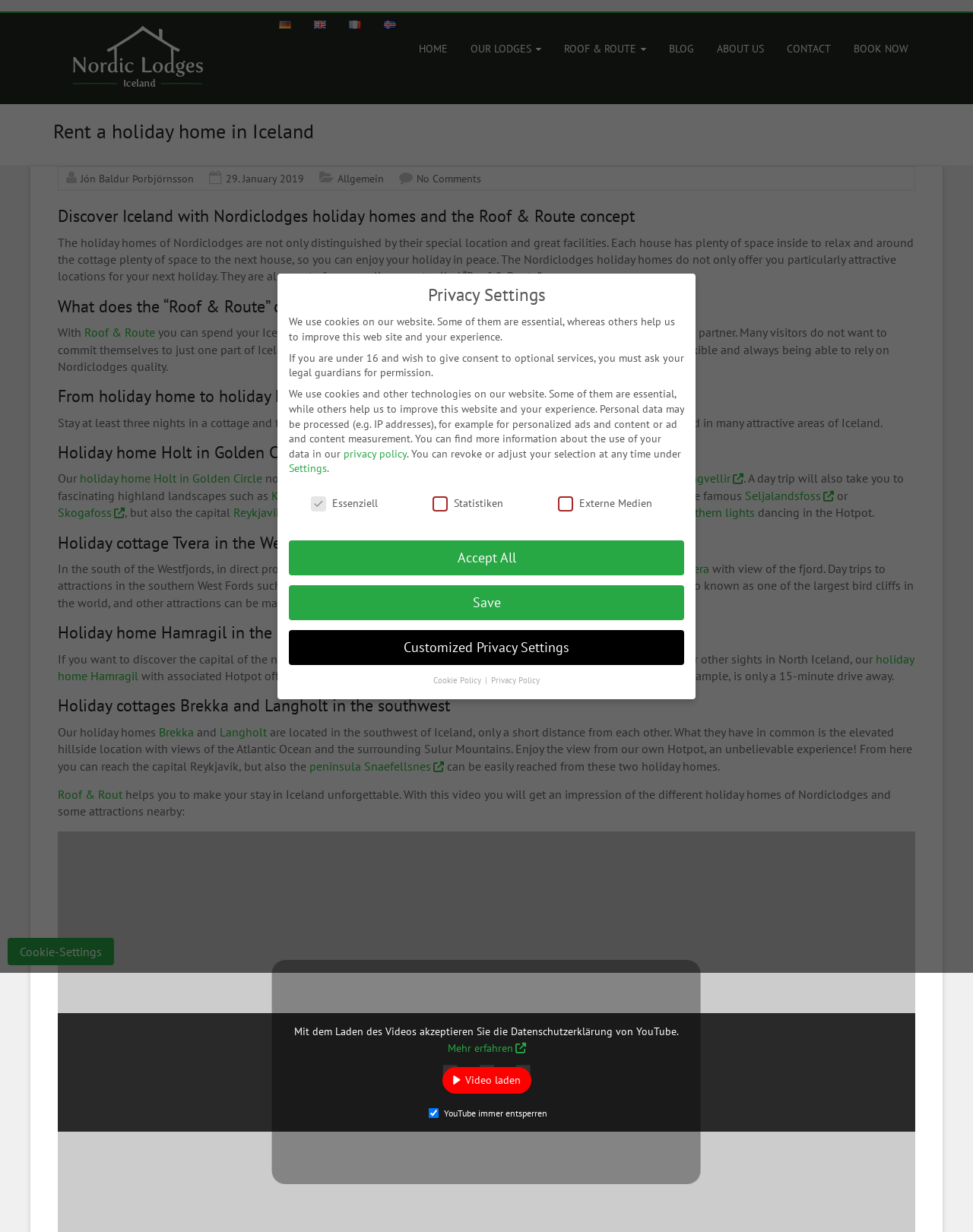Provide the bounding box coordinates for the UI element that is described by this text: "Dynjandi waterfall". The coordinates should be in the form of four float numbers between 0 and 1: [left, top, right, bottom].

[0.327, 0.469, 0.438, 0.481]